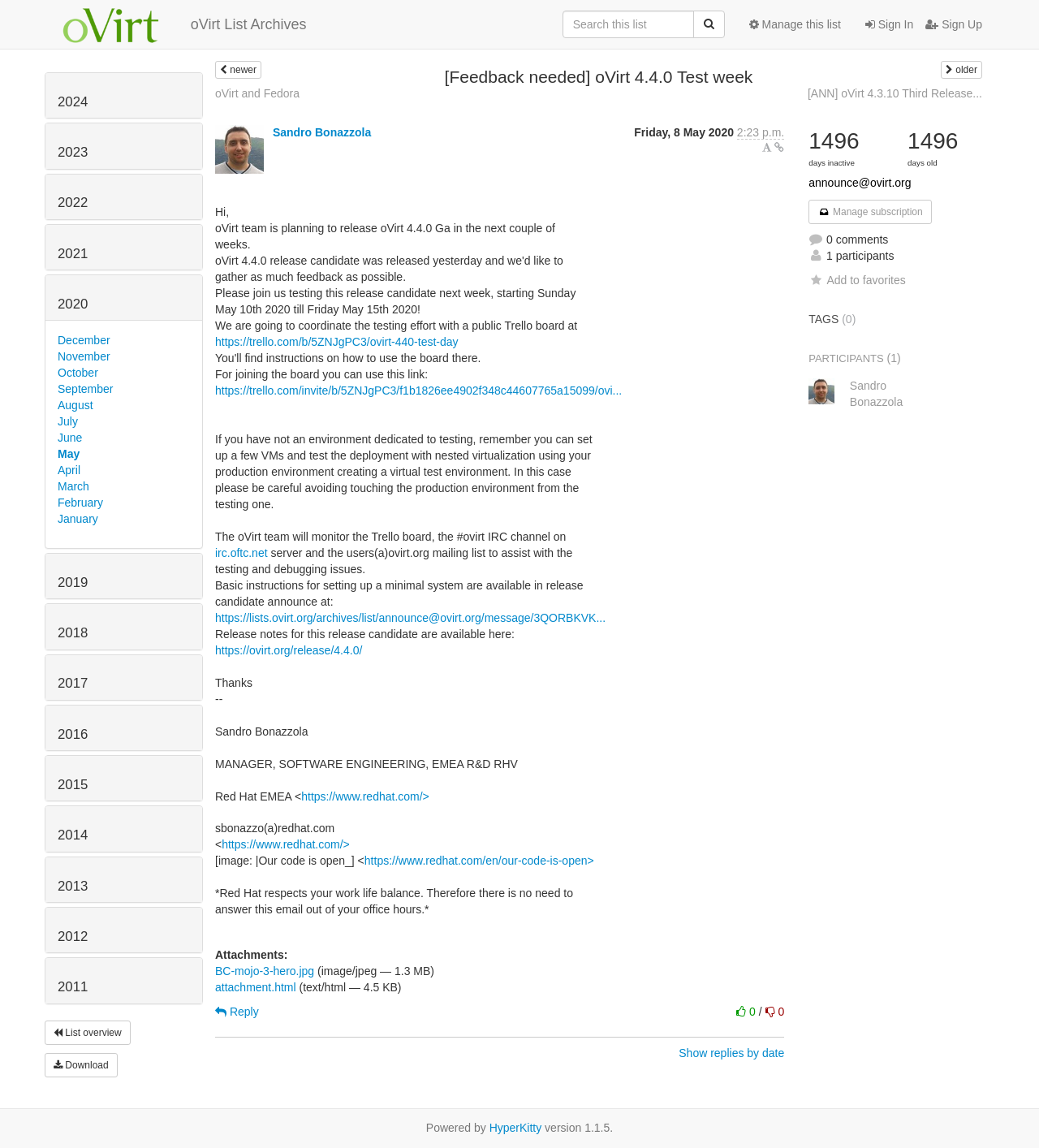Provide the bounding box coordinates of the UI element that matches the description: "January".

[0.055, 0.446, 0.094, 0.458]